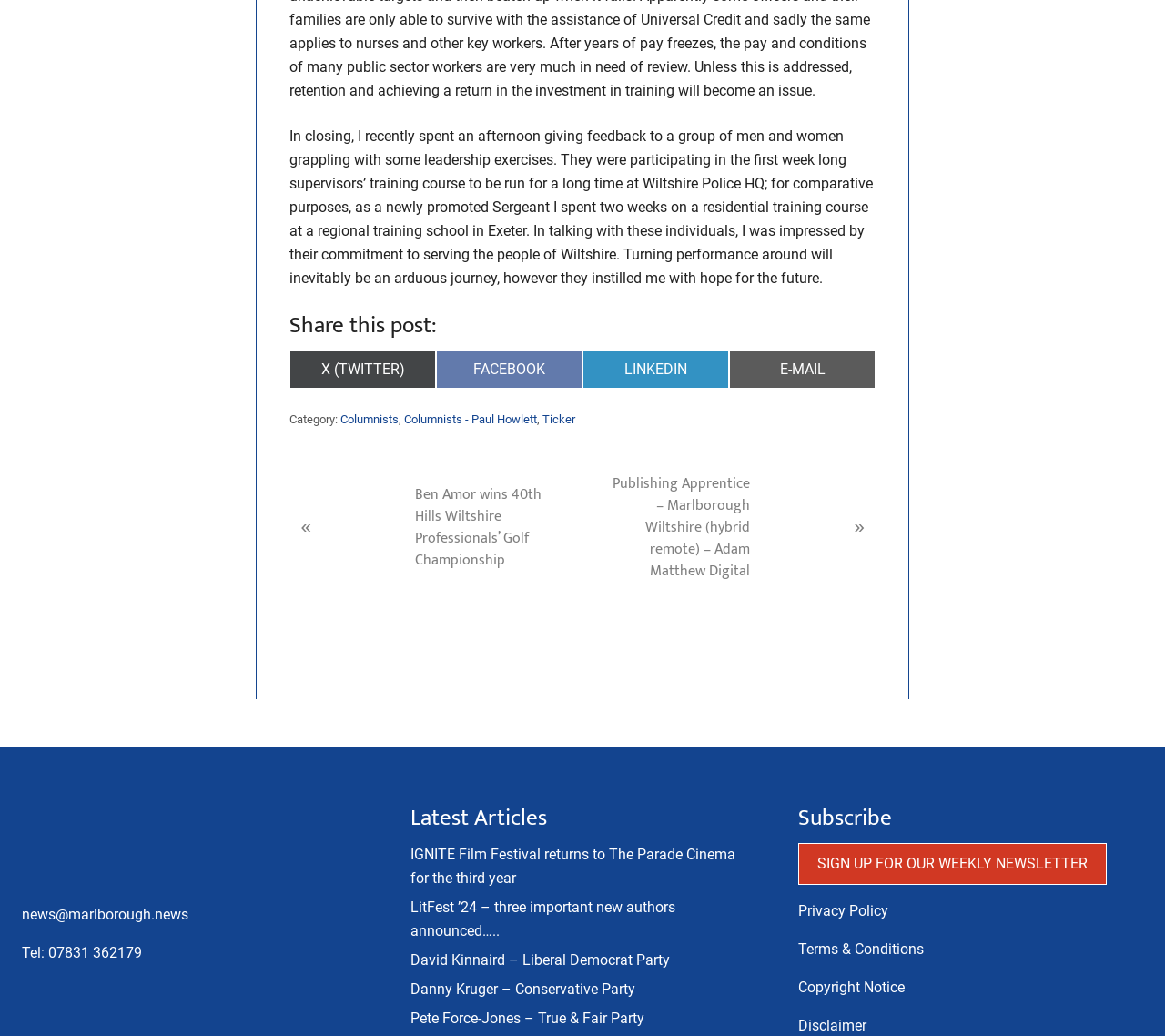Please identify the bounding box coordinates of where to click in order to follow the instruction: "Contact the news team via email".

[0.019, 0.874, 0.162, 0.891]